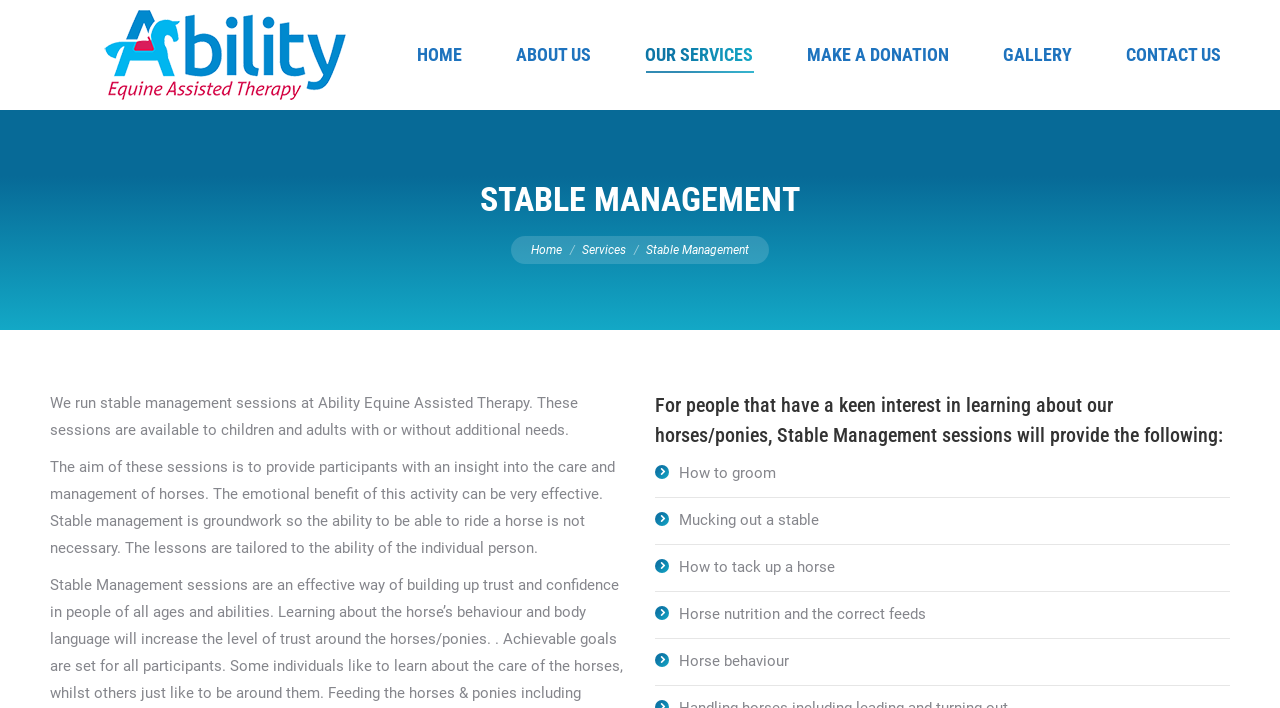Find the bounding box coordinates of the area to click in order to follow the instruction: "Click the ABOUT US menu item".

[0.391, 0.007, 0.469, 0.148]